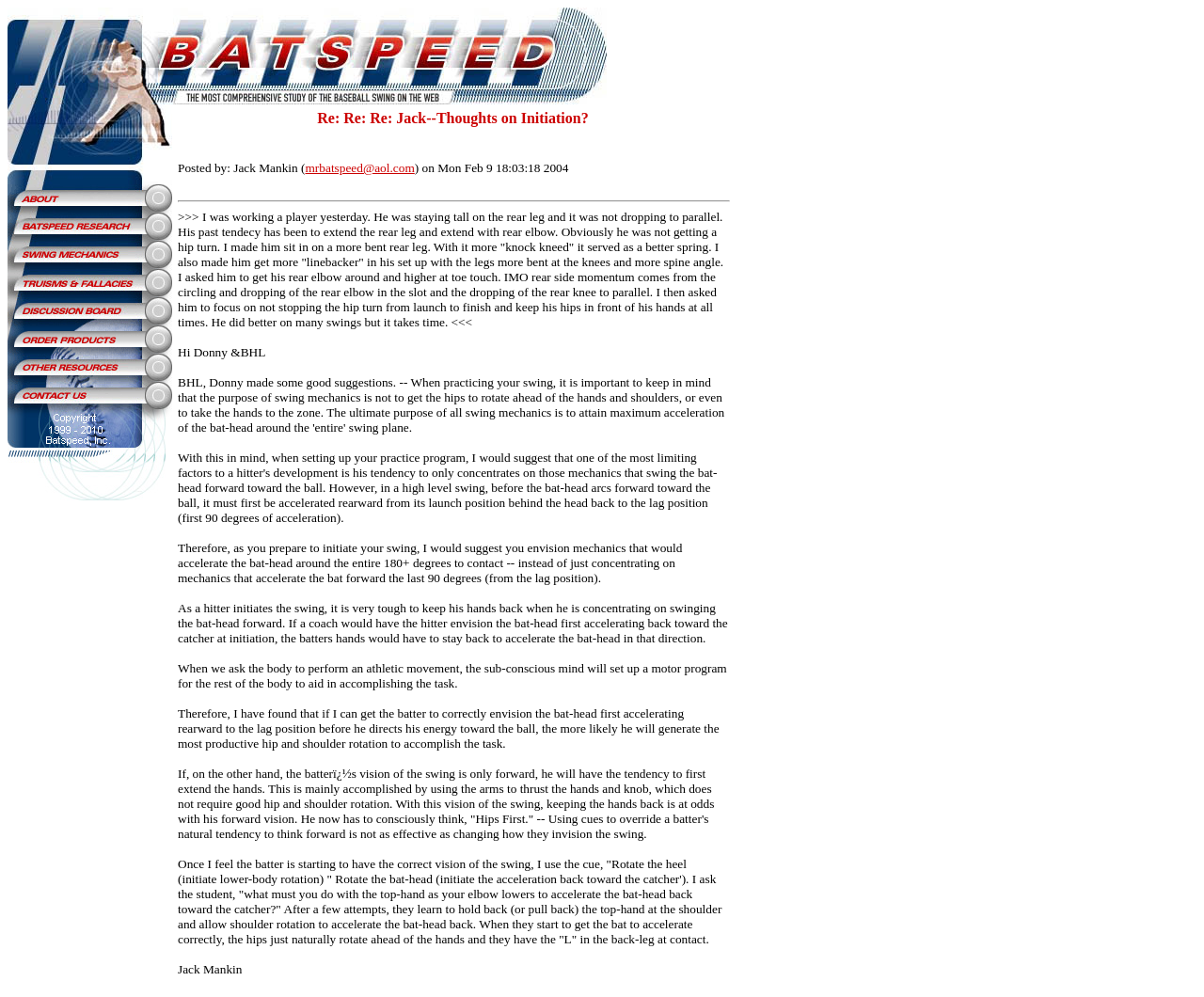What is the benefit of keeping the hands back in the swing?
Answer briefly with a single word or phrase based on the image.

Allows hip and shoulder rotation